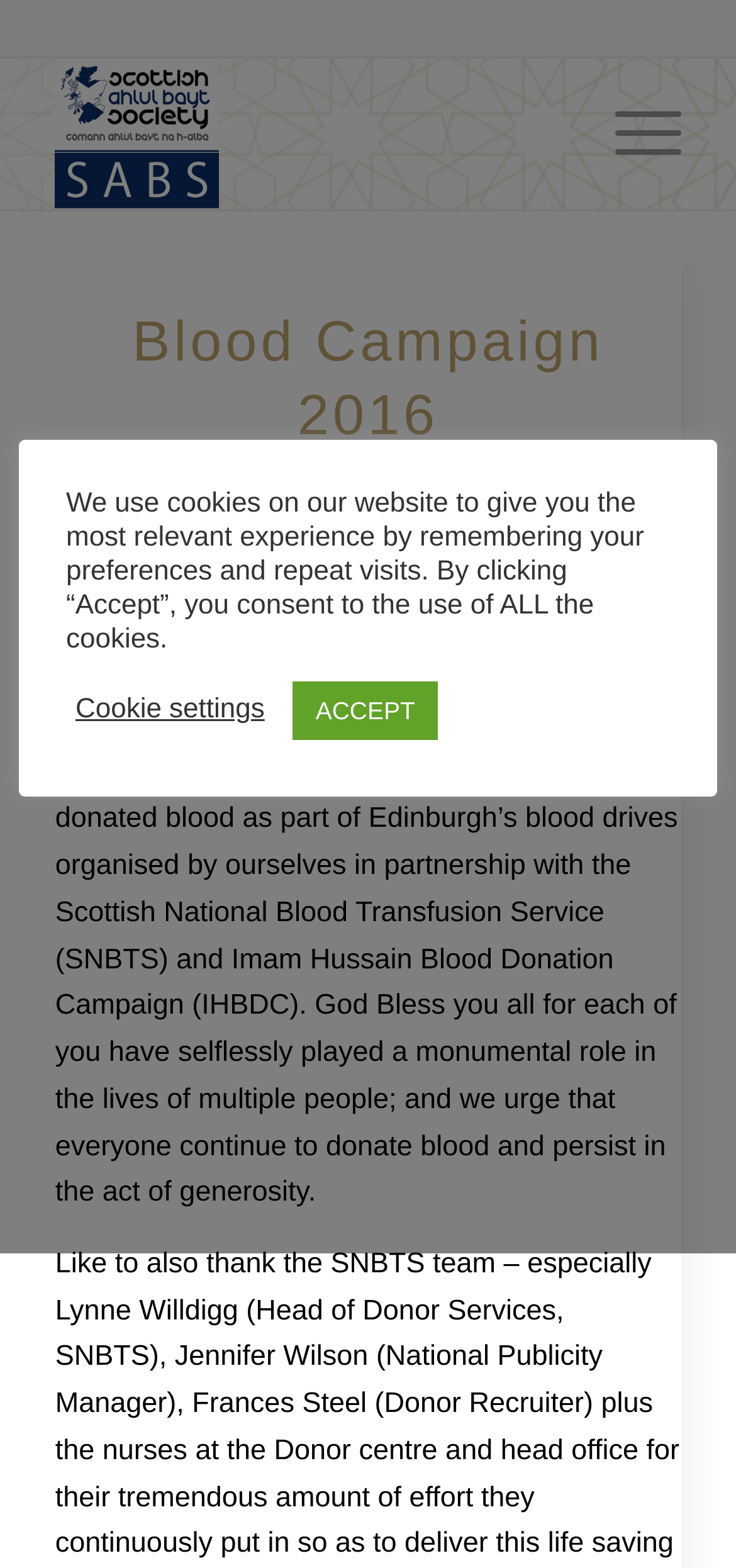Based on the element description, predict the bounding box coordinates (top-left x, top-left y, bottom-right x, bottom-right y) for the UI element in the screenshot: Blood Campaign 2016

[0.18, 0.199, 0.82, 0.285]